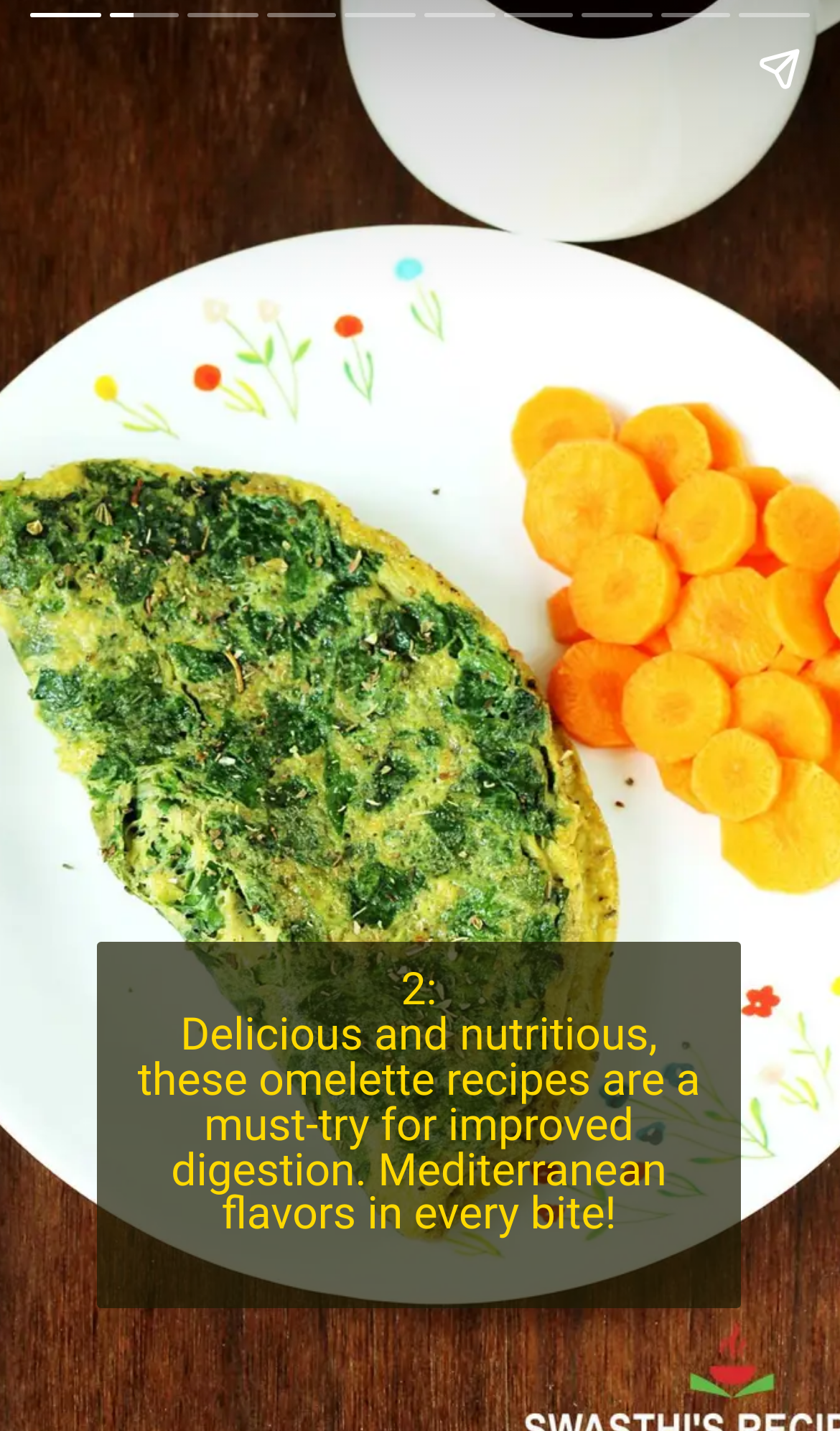Is the article targeted towards a specific audience?
Analyze the image and deliver a detailed answer to the question.

I read the meta description, which mentions 'Perfect for Busy Girls', and inferred that the article is targeted towards busy girls who are looking for recipes or tips for improved digestion.